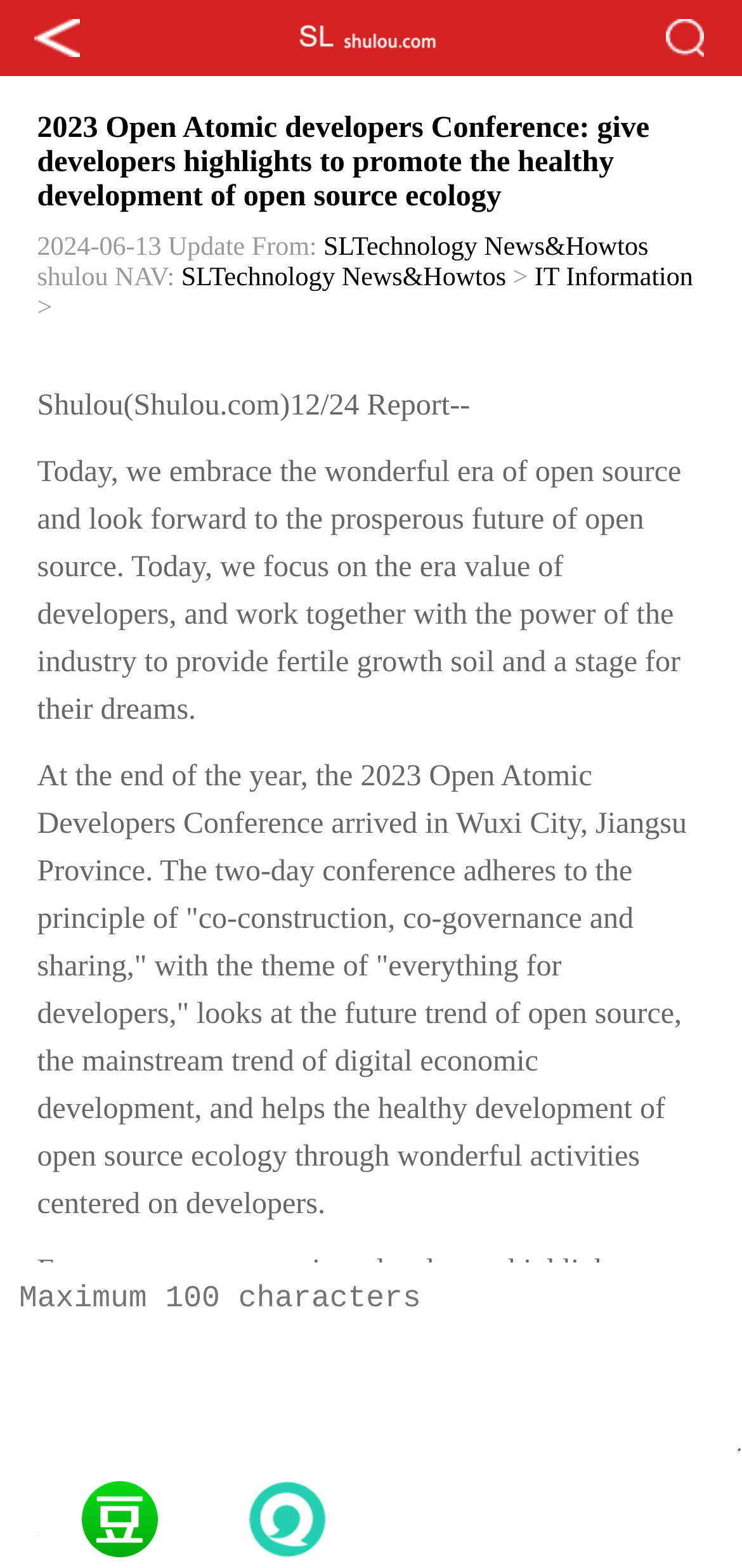Determine the coordinates of the bounding box that should be clicked to complete the instruction: "Visit SLTechnology News&Howtos". The coordinates should be represented by four float numbers between 0 and 1: [left, top, right, bottom].

[0.436, 0.149, 0.874, 0.167]